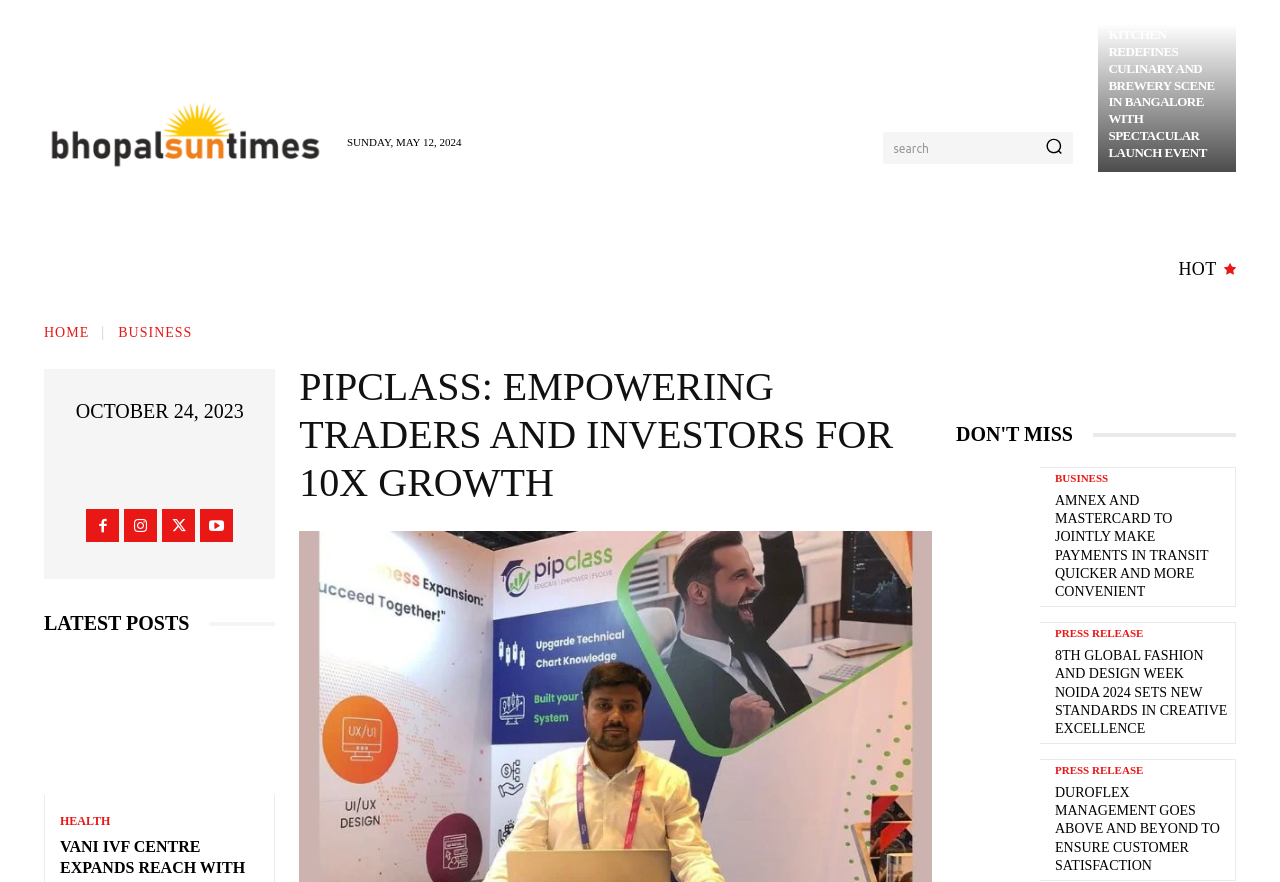Explain the webpage in detail.

The webpage appears to be a news website, with a prominent header section at the top featuring a logo and a search bar. Below the header, there is a section displaying the current date, "SUNDAY, MAY 12, 2024". 

To the left of the date, there is a column of links categorized by topics such as "BUSINESS", "ENTERTAINMENT", "LIFESTYLE", and more. These links are stacked vertically, with "BUSINESS" at the top and "BRAND STORY" at the bottom.

On the right side of the date, there is a search bar with a button labeled "Search". Next to the search bar, there is a button with a hot symbol, which may indicate trending or popular content.

Below the date and category links, there is a section featuring a heading "LATEST POSTS". This section contains several links to news articles, including "Vani IVF Centre Expands Reach with Grand Opening of Memnagar Branch" and "Amnex and Mastercard to jointly make payments in transit quicker and more convenient".

Further down the page, there is a section with a heading "PIPCLASS: EMPOWERING TRADERS AND INVESTORS FOR 10X GROWTH". This section features an image and a heading "DON'T MISS", followed by several links to news articles, including "8th Global Fashion and Design Week Noida 2024 Sets New Standards in Creative Excellence" and "Duroflex Management Goes Above and Beyond to Ensure Customer Satisfaction". Each article link is accompanied by a heading with the article title.

Throughout the page, there are several images, including a logo for "Bhopal Sun Times" at the top and various icons and graphics accompanying the news articles.